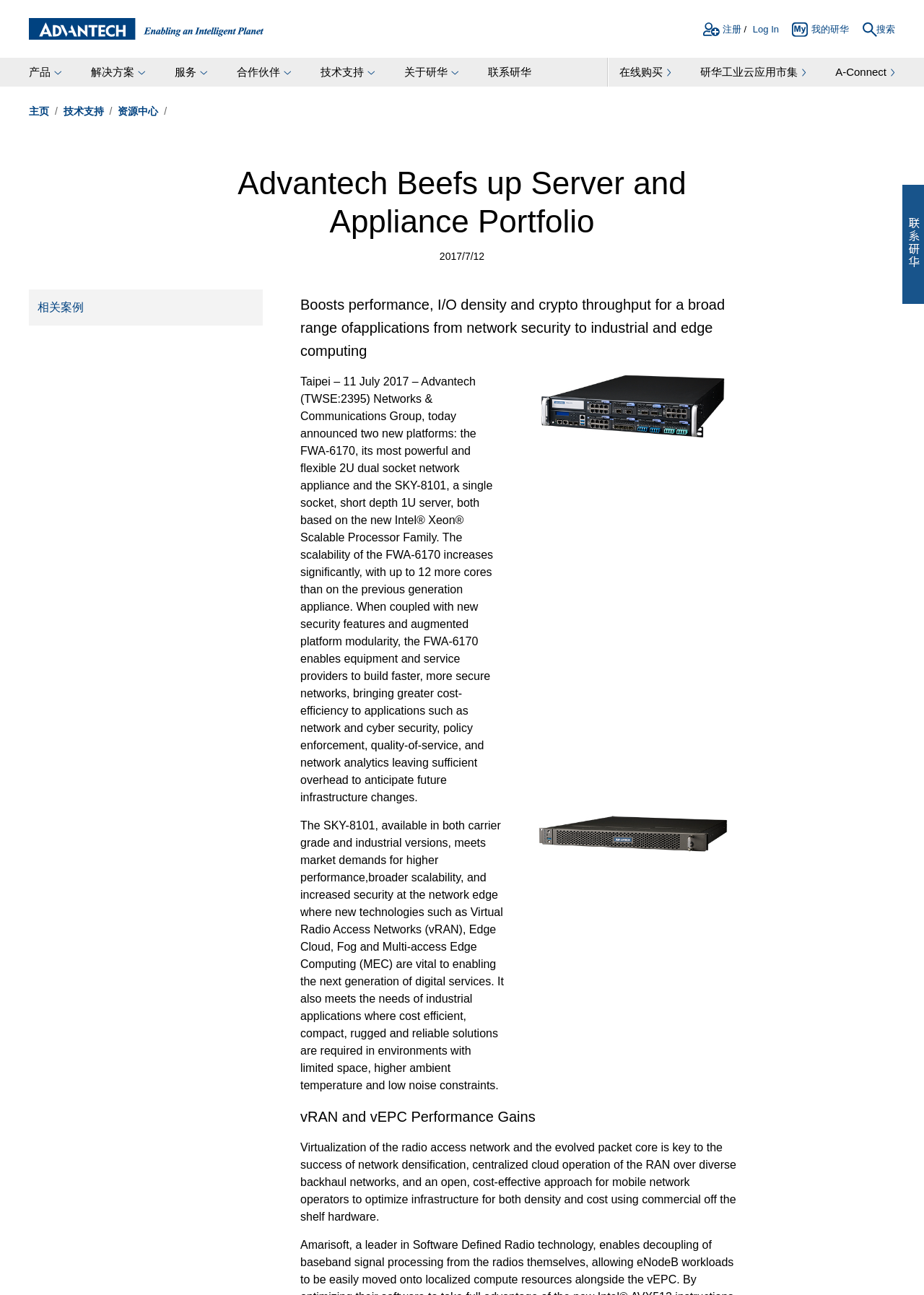Identify the bounding box coordinates of the clickable section necessary to follow the following instruction: "Log in to the website". The coordinates should be presented as four float numbers from 0 to 1, i.e., [left, top, right, bottom].

[0.815, 0.017, 0.843, 0.031]